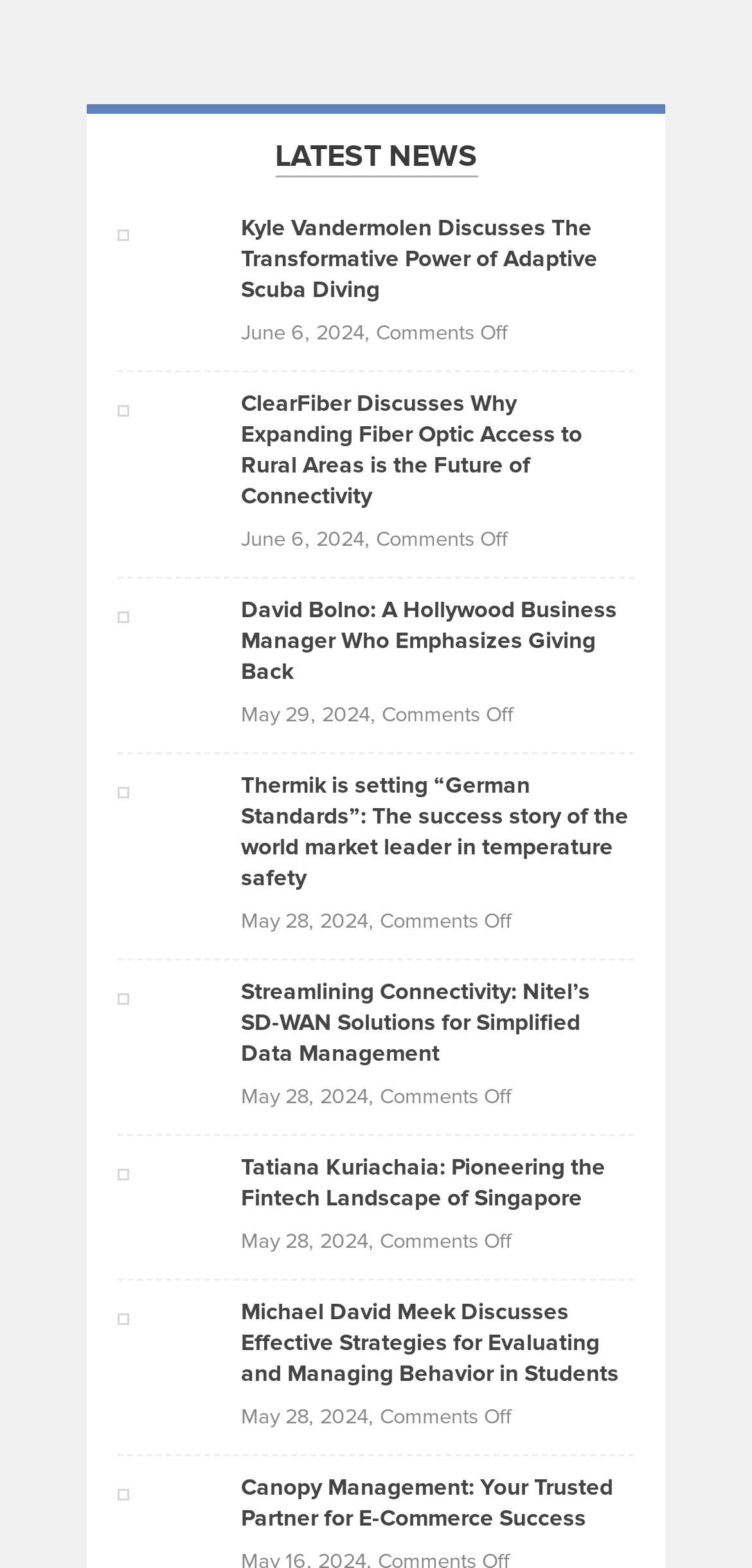Please reply to the following question with a single word or a short phrase:
What is the date of the first news article?

June 6, 2024